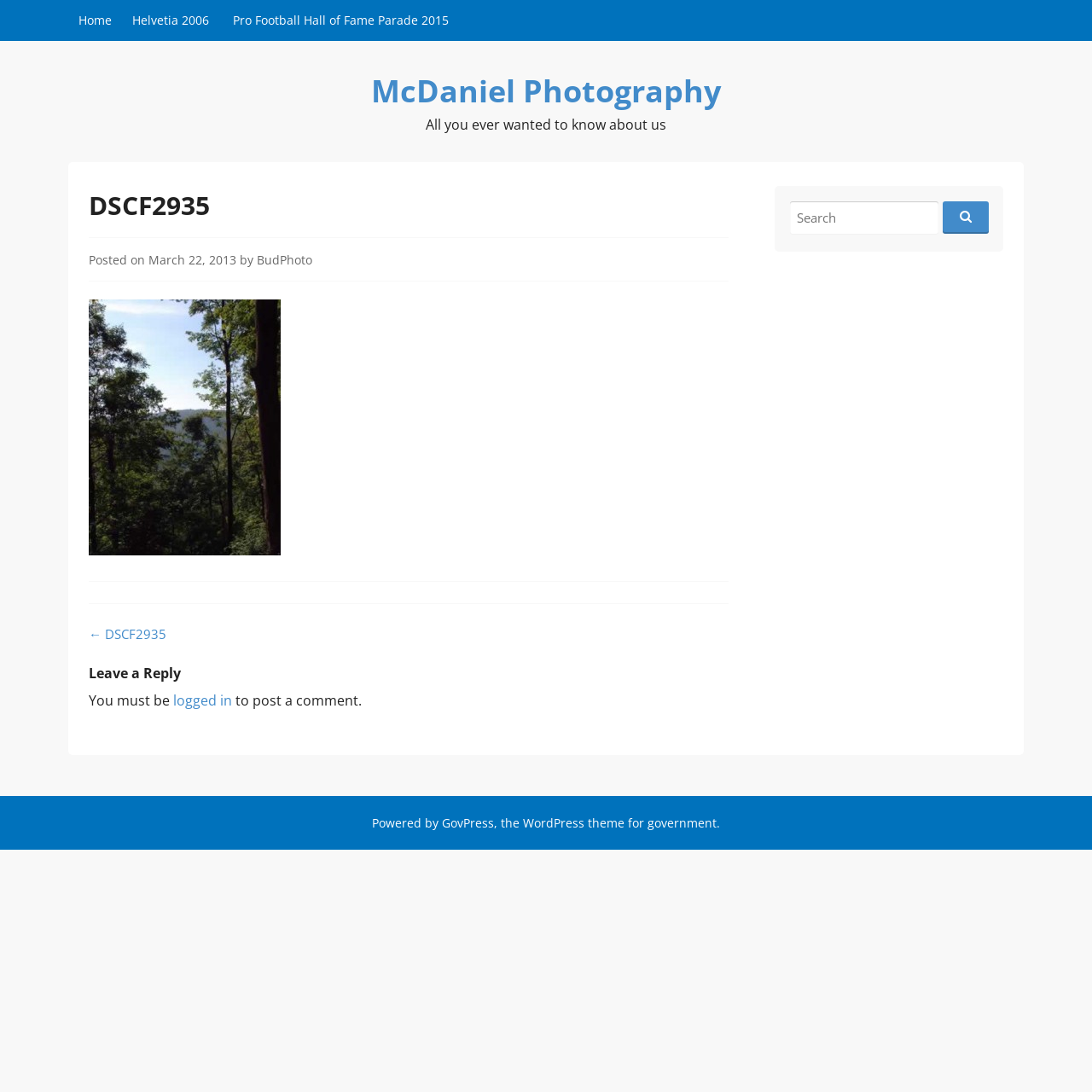Please specify the bounding box coordinates of the clickable region to carry out the following instruction: "view previous post". The coordinates should be four float numbers between 0 and 1, in the format [left, top, right, bottom].

[0.081, 0.573, 0.152, 0.588]